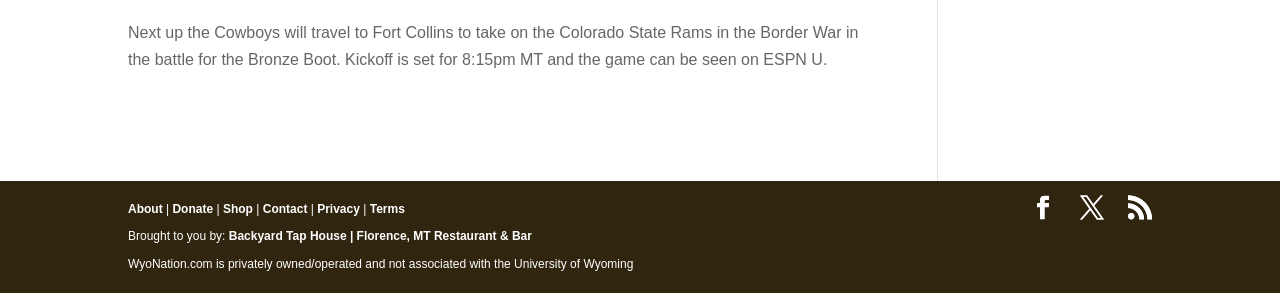Please locate the bounding box coordinates for the element that should be clicked to achieve the following instruction: "Go to the 'Shop' page". Ensure the coordinates are given as four float numbers between 0 and 1, i.e., [left, top, right, bottom].

[0.174, 0.69, 0.198, 0.738]